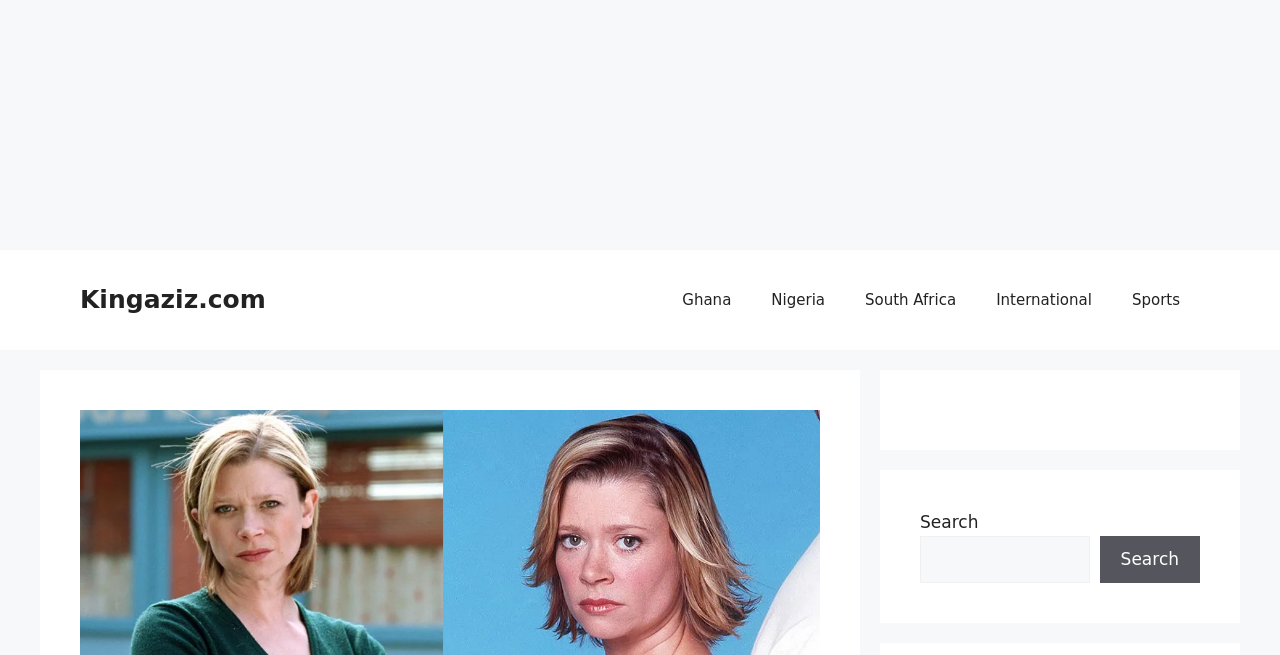Find the bounding box coordinates of the element you need to click on to perform this action: 'search for something'. The coordinates should be represented by four float values between 0 and 1, in the format [left, top, right, bottom].

[0.719, 0.818, 0.851, 0.89]